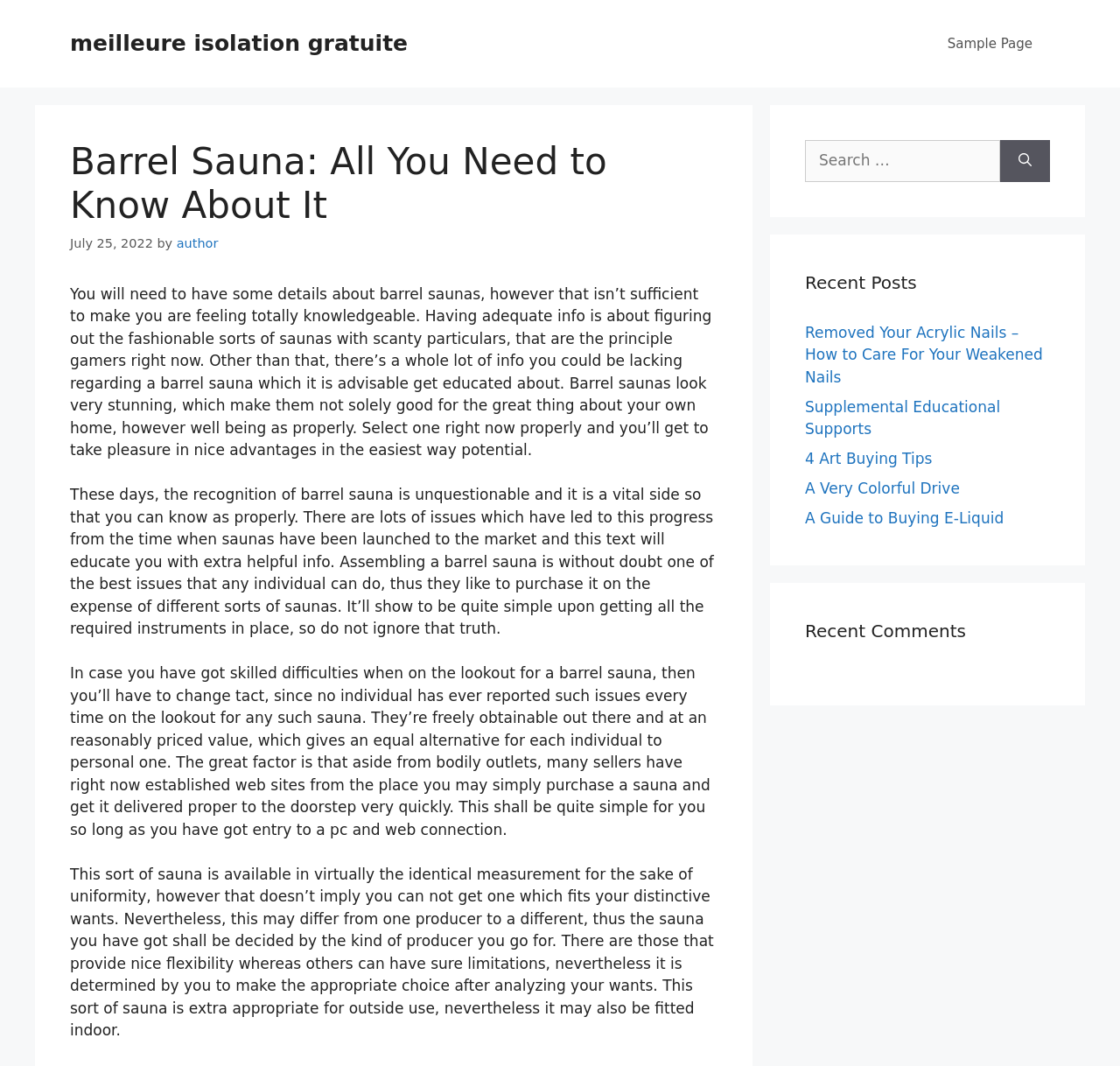Please identify the bounding box coordinates of the region to click in order to complete the given instruction: "Check recent posts". The coordinates should be four float numbers between 0 and 1, i.e., [left, top, right, bottom].

[0.719, 0.252, 0.938, 0.277]